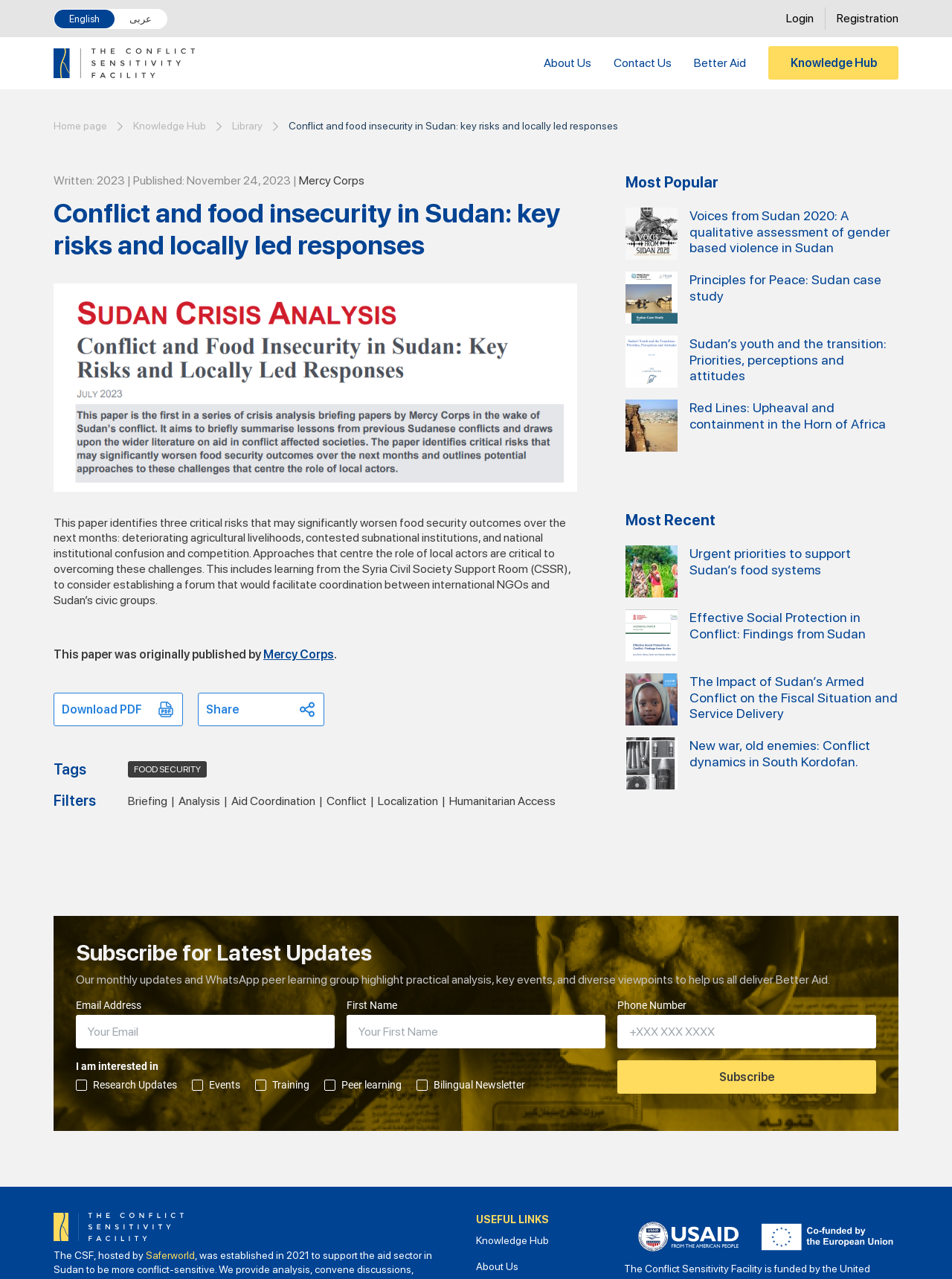Locate the bounding box coordinates of the clickable region necessary to complete the following instruction: "Subscribe for latest updates". Provide the coordinates in the format of four float numbers between 0 and 1, i.e., [left, top, right, bottom].

[0.648, 0.829, 0.92, 0.855]